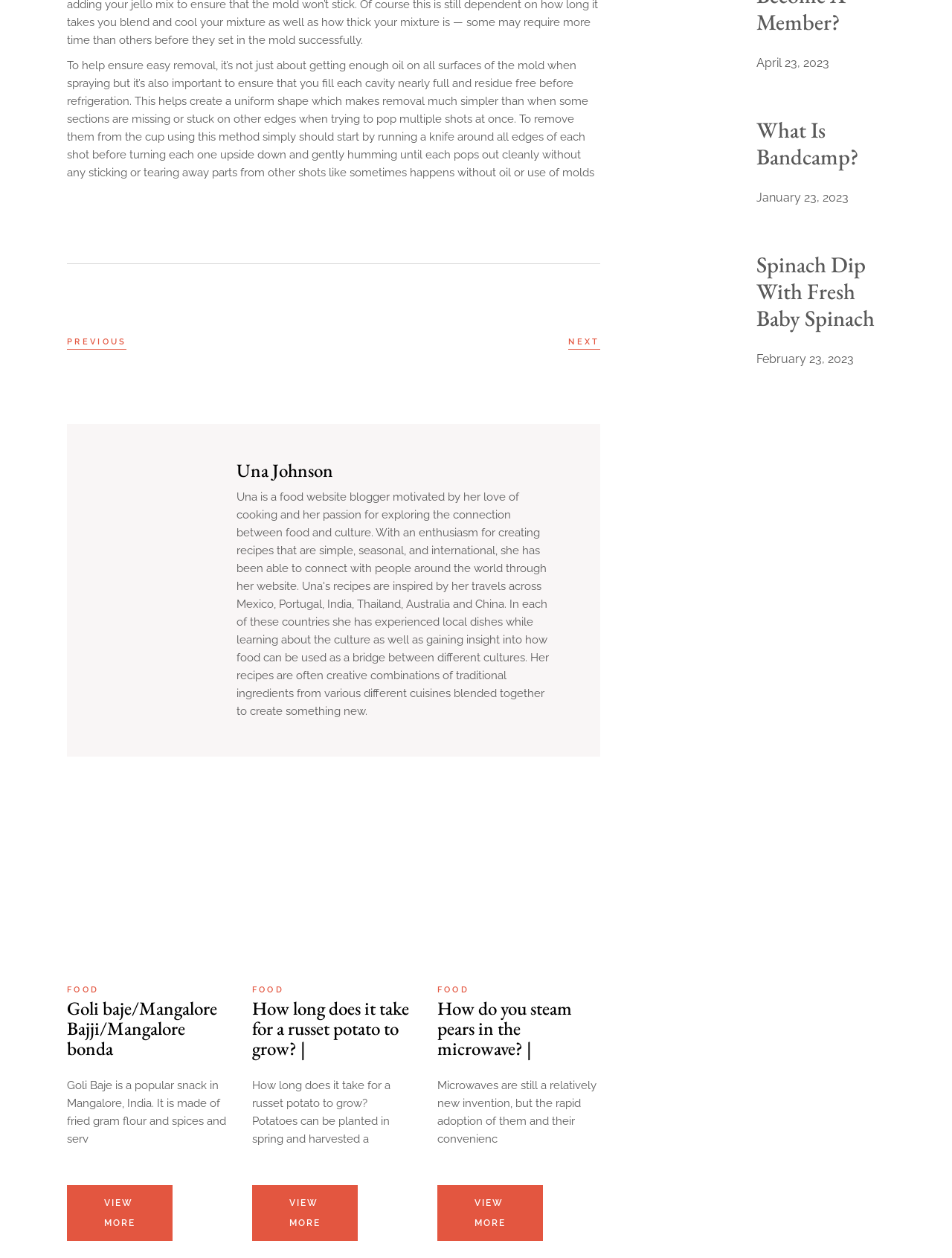Provide a one-word or short-phrase response to the question:
What is the name of the author mentioned on the webpage?

Una Johnson